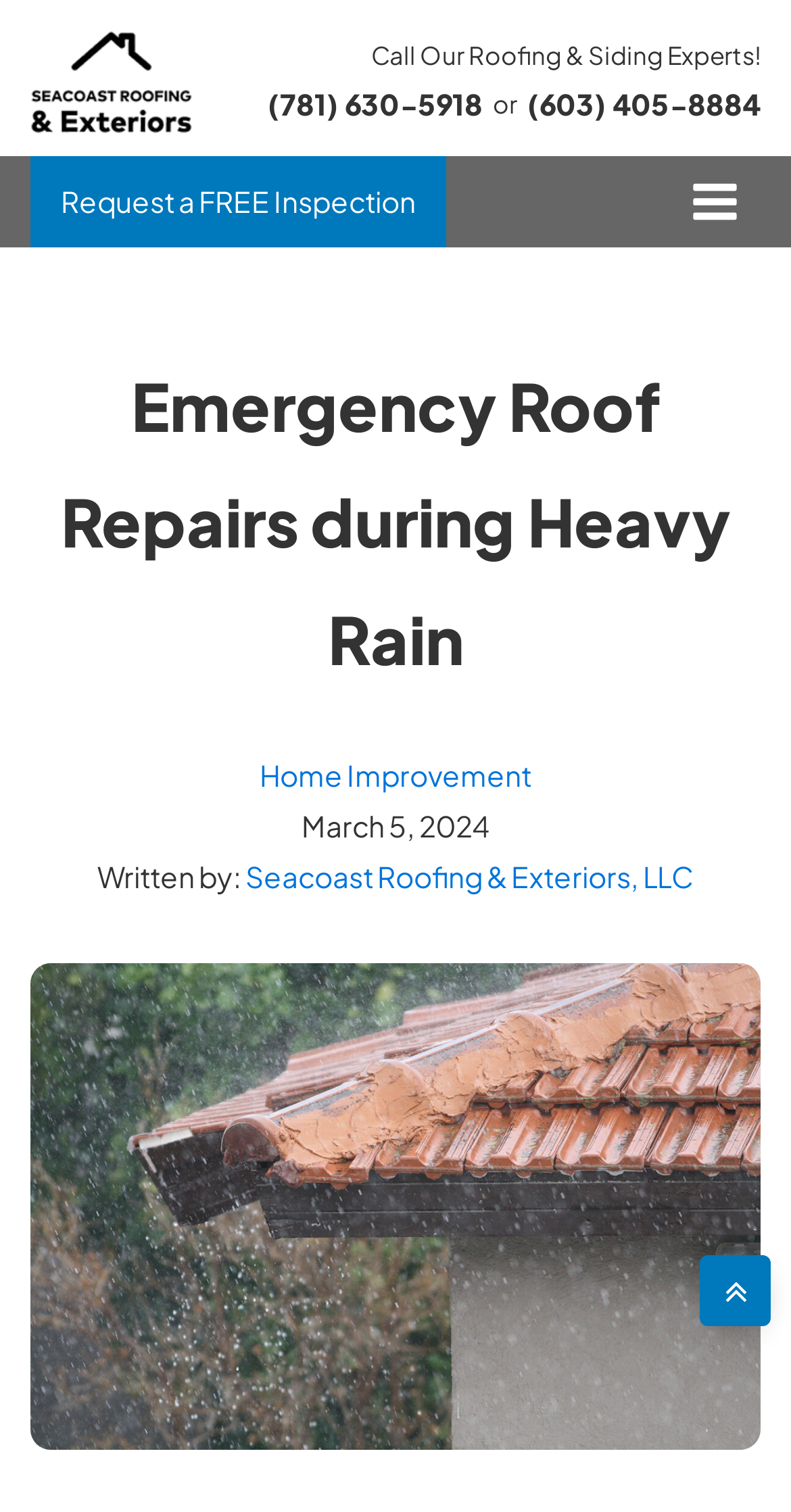Identify the primary heading of the webpage and provide its text.

Emergency Roof Repairs during Heavy Rain